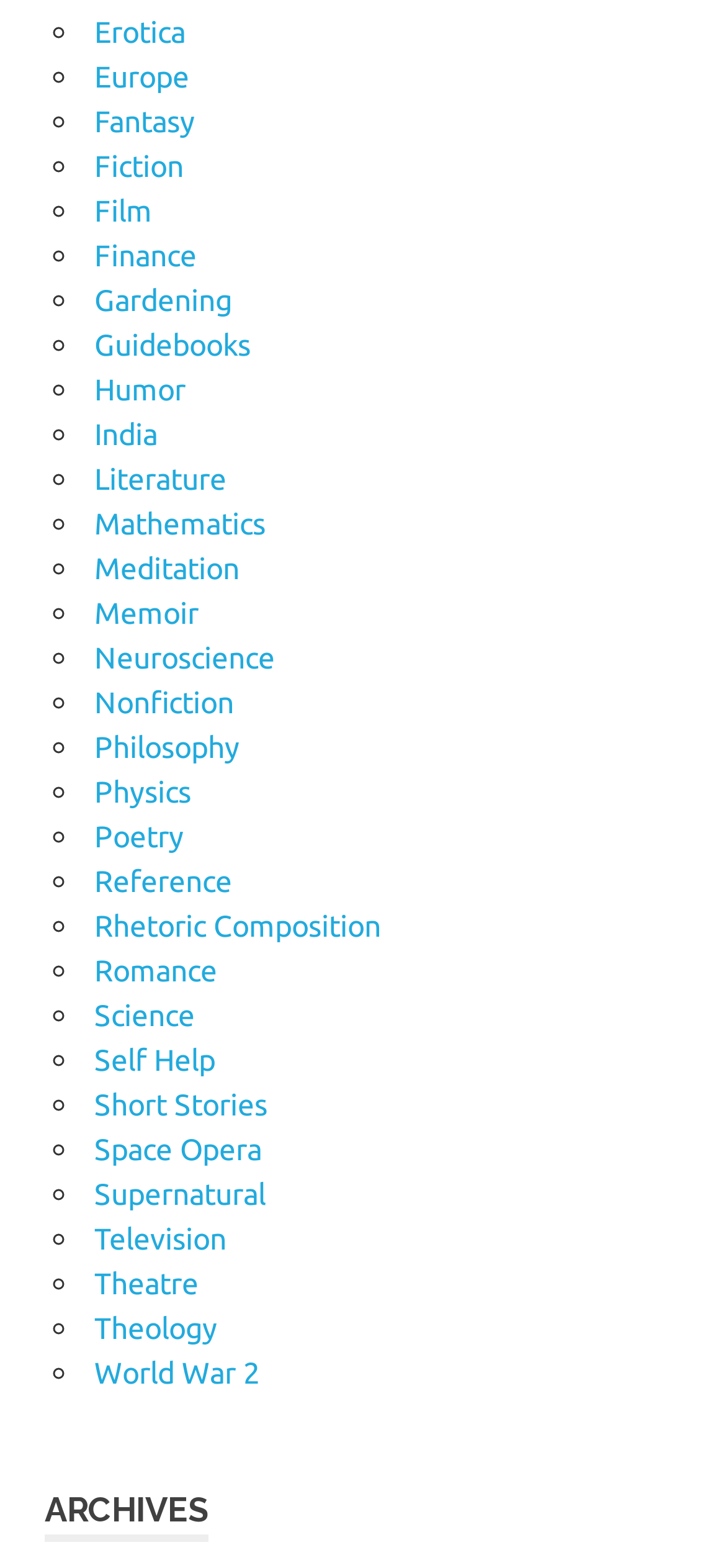Identify the bounding box of the HTML element described here: "World War 2". Provide the coordinates as four float numbers between 0 and 1: [left, top, right, bottom].

[0.13, 0.864, 0.358, 0.886]